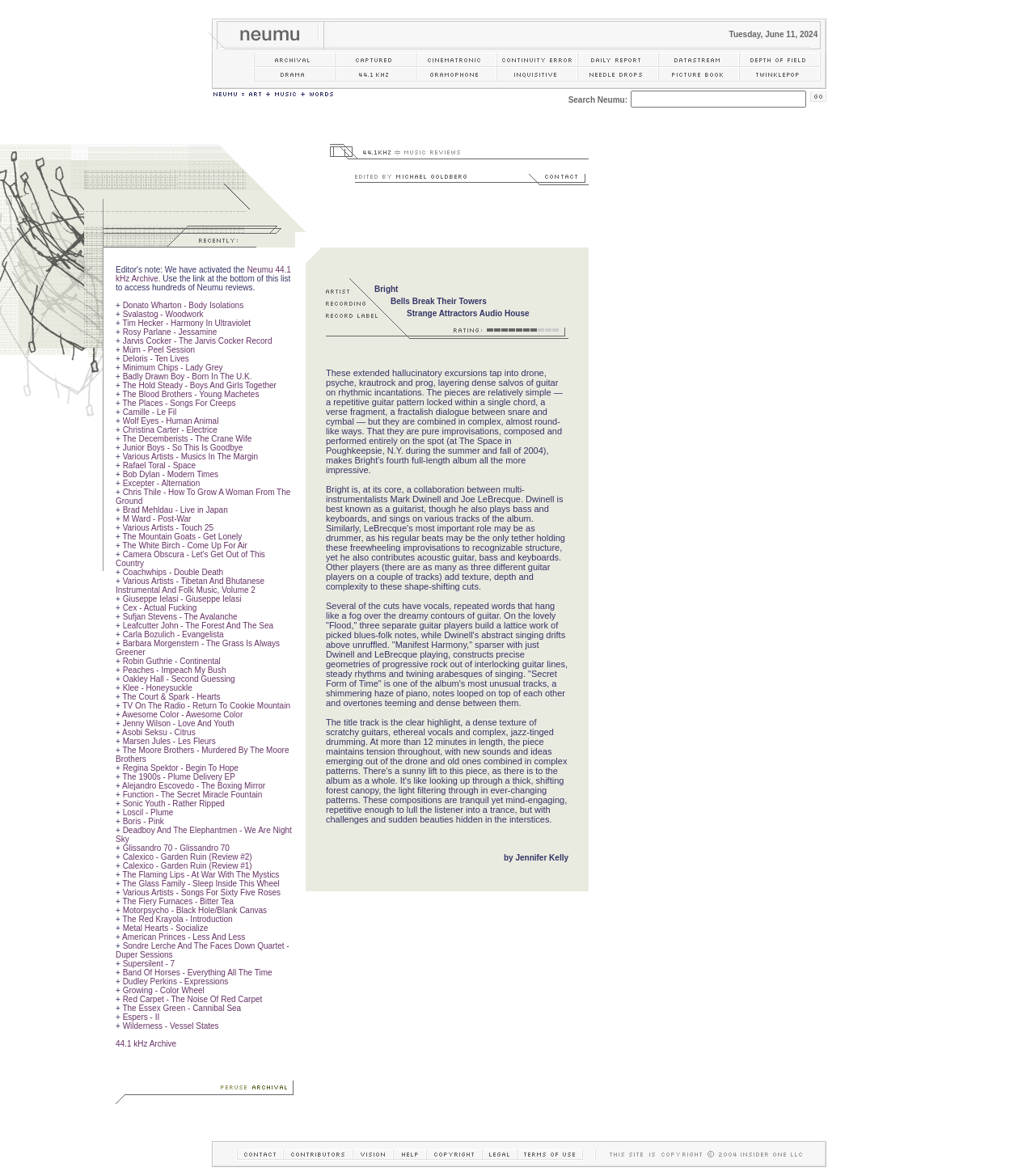Describe the entire webpage, focusing on both content and design.

The webpage has a title "Neumu - 44.1kHz" and is divided into two main sections. The top section is a table with multiple rows, each containing various elements. The first row has a single image, while the second row has a link to "neumu" accompanied by an image, a text "Tuesday, June 11, 2024", and another image. The subsequent rows contain a series of links to different topics, such as "archival", "captured", "cinematronic", and others, each accompanied by an image and separated by small images of dashes.

Below this table, there is a second table with a single row containing a text "Neumu = Art + Music + Words" and a search bar with a "GO" button. The search bar is positioned to the right of the text.

Throughout the webpage, there are numerous small images of dashes, which are used to separate the different elements. The overall layout is organized, with each element carefully positioned to create a sense of balance and harmony.